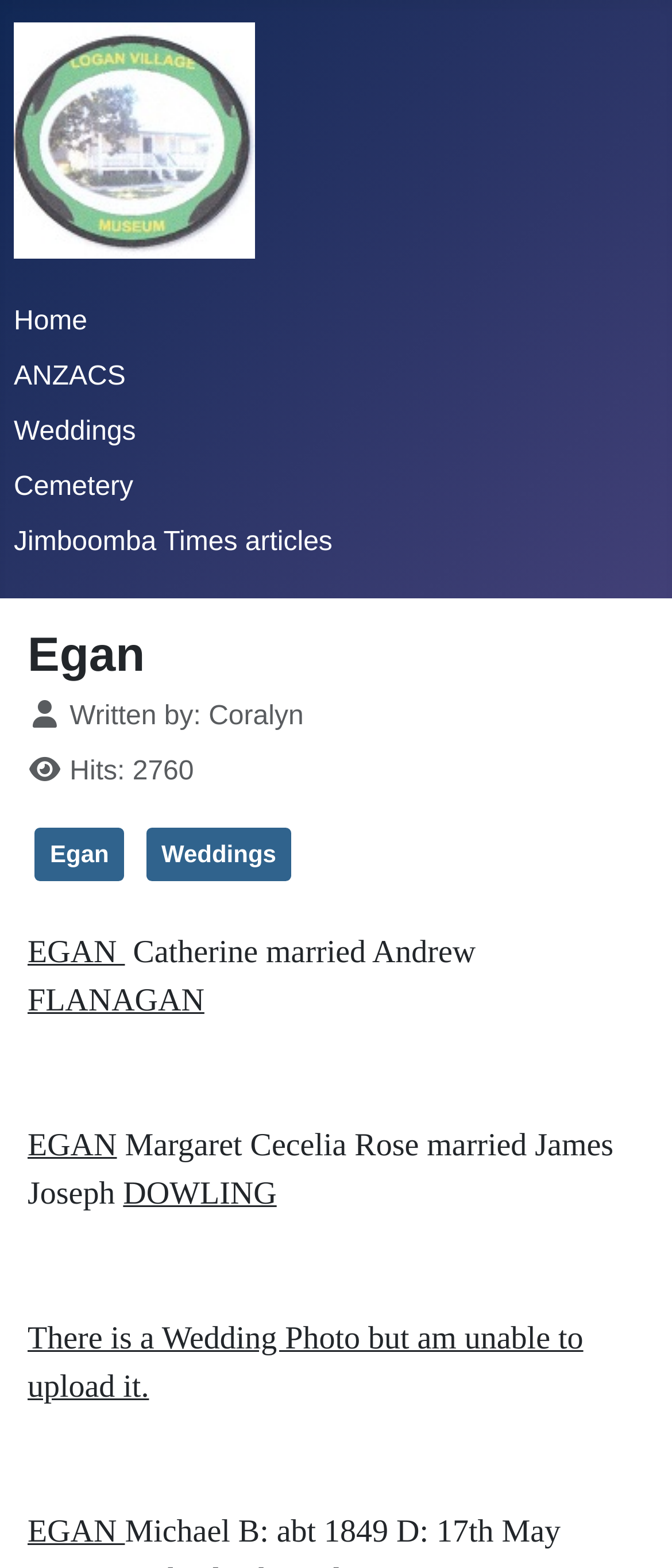How many links are there in the top navigation?
Based on the image content, provide your answer in one word or a short phrase.

6